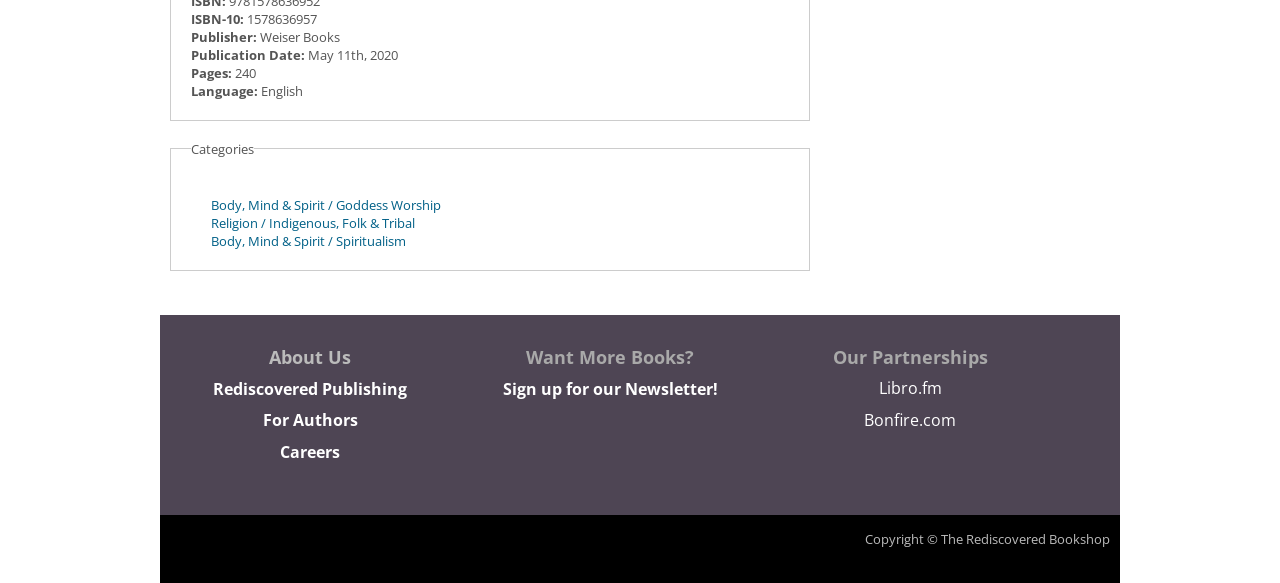Kindly determine the bounding box coordinates of the area that needs to be clicked to fulfill this instruction: "View categories".

[0.165, 0.335, 0.345, 0.366]